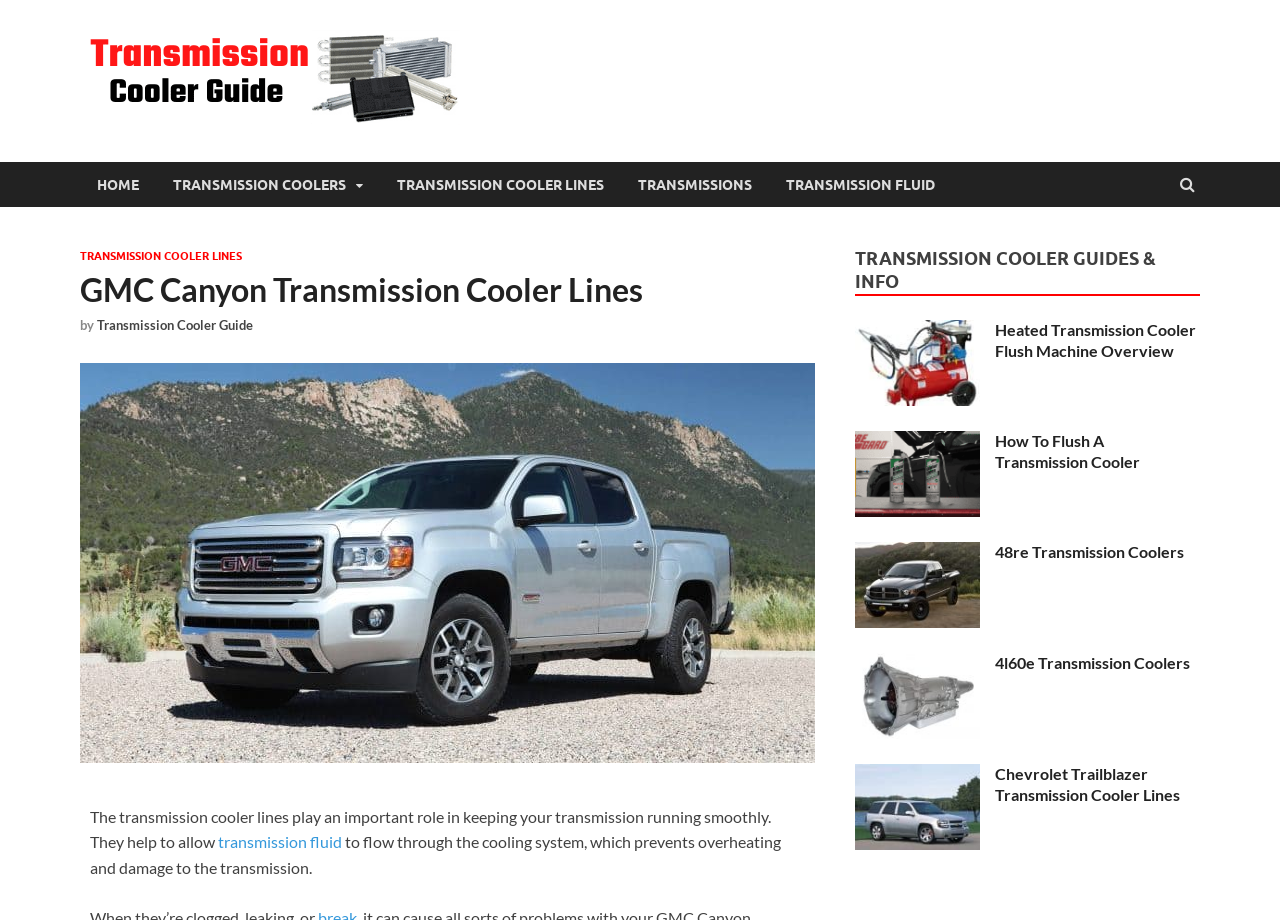Determine the bounding box of the UI component based on this description: "Chevrolet Trailblazer Transmission Cooler Lines". The bounding box coordinates should be four float values between 0 and 1, i.e., [left, top, right, bottom].

[0.777, 0.831, 0.922, 0.874]